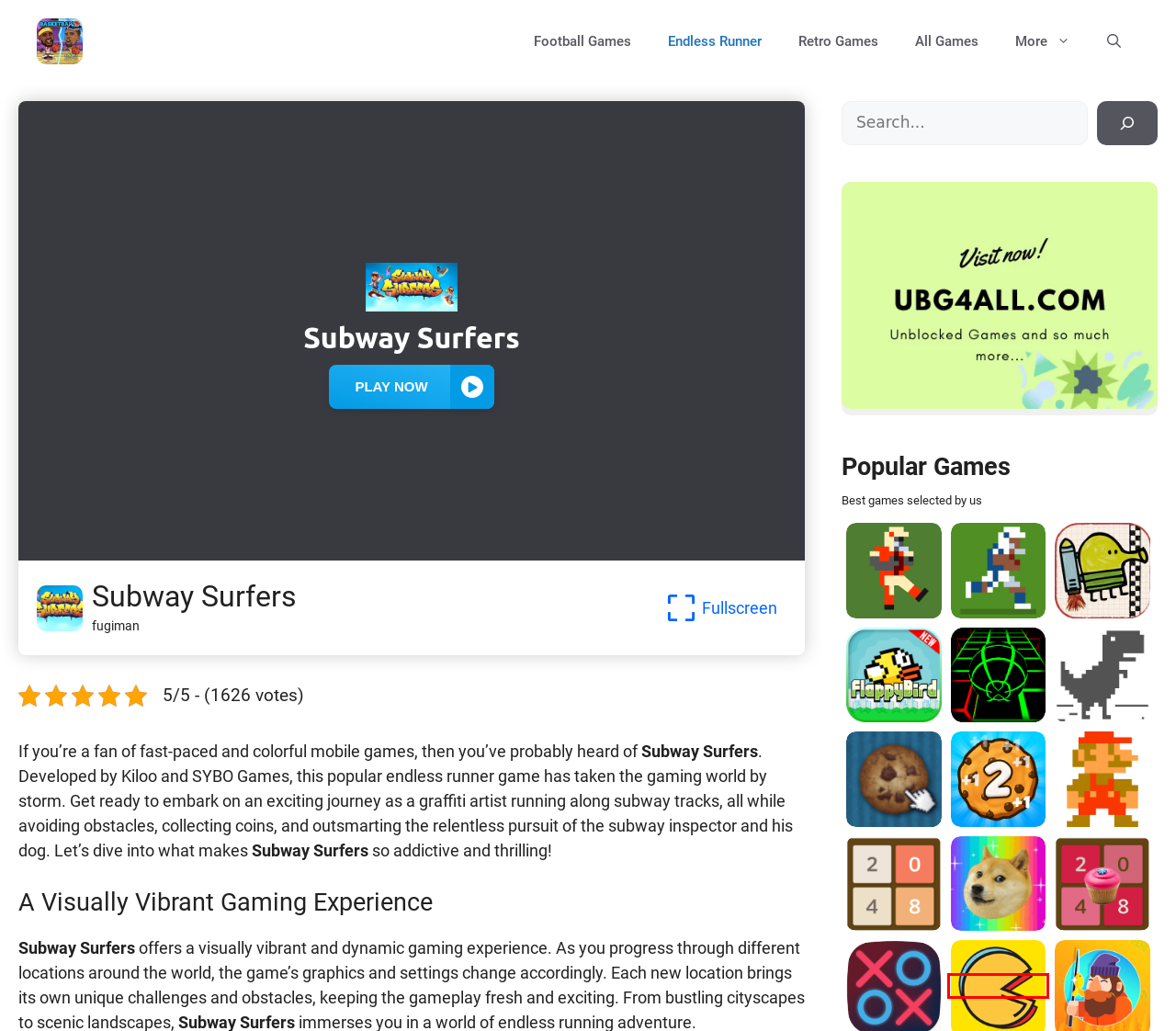You are given a screenshot of a webpage with a red rectangle bounding box around a UI element. Select the webpage description that best matches the new webpage after clicking the element in the bounding box. Here are the candidates:
A. Play Cookie Clicker 2 Game - Unblocked & Free
B. 2048 Doge
C. Endless Runner Archives - Basketball Legends
D. Basketball Legends - Unblocked & Free
E. Flappy Bird Online - Play Unblocked & Free. No Downloads!
F. Play Cookie Clicker Online 2024
G. Slope Game - Play Unblocked & Free
H. Pacman Game - Play Unblocked & Free

H